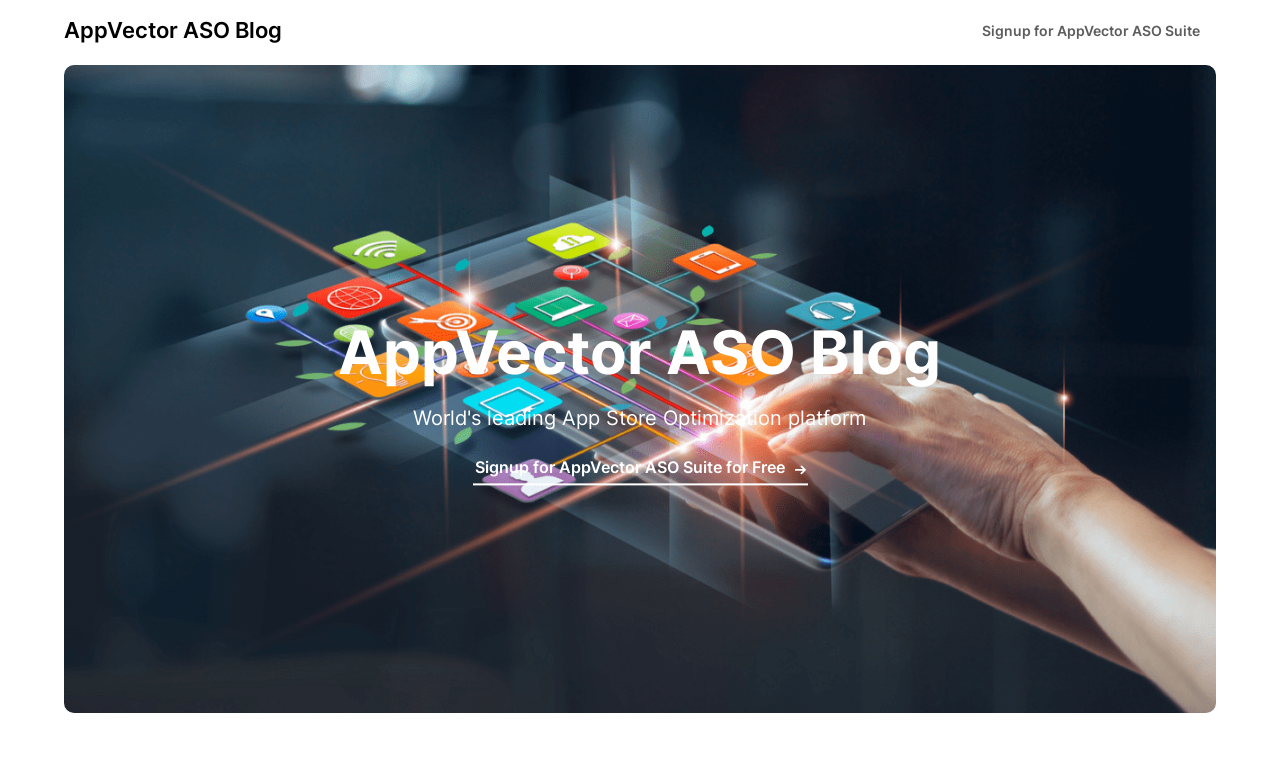Please determine the main heading text of this webpage.

The Role of ASO in Your iOS App’s Cross-Promotion Strategy